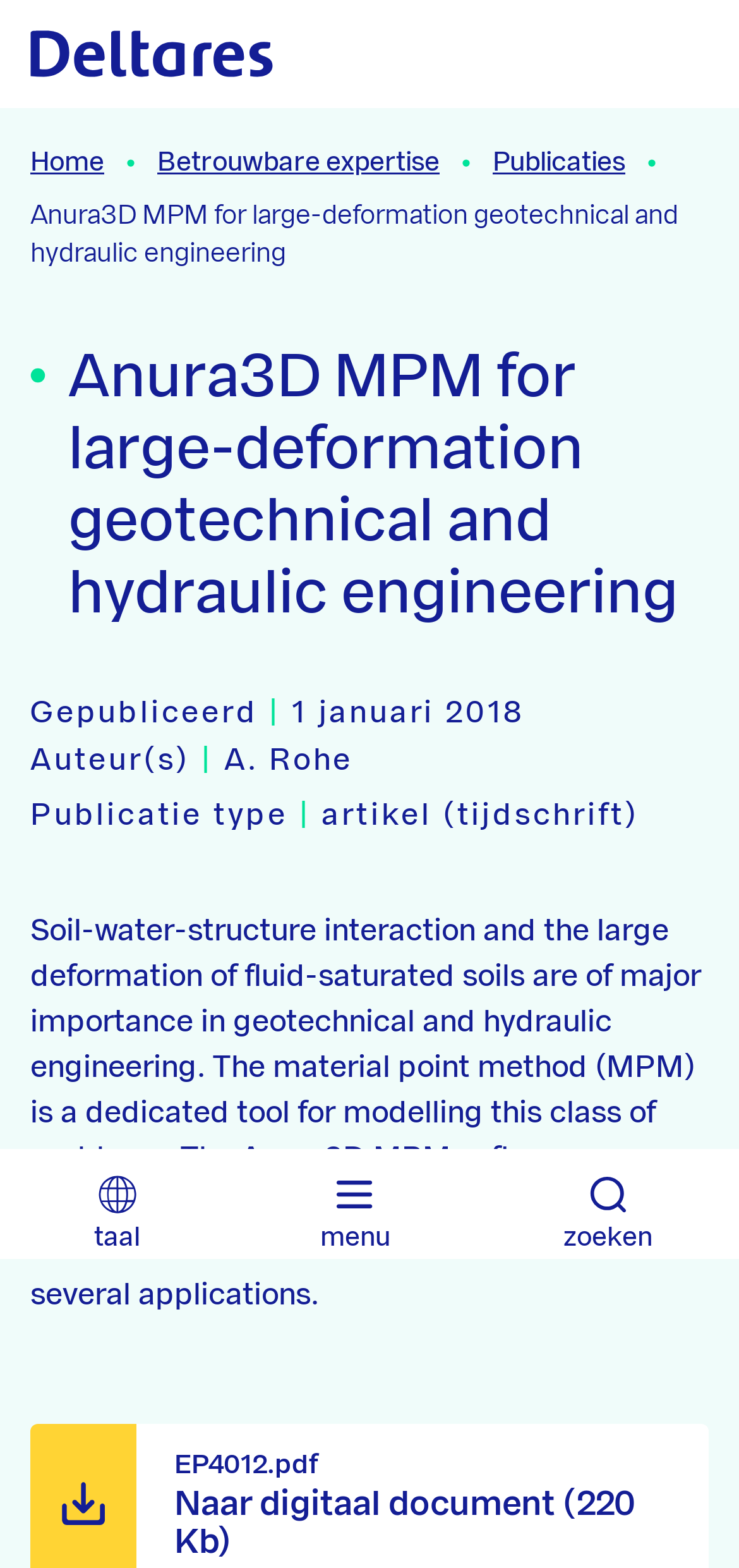Can you determine the main header of this webpage?

Anura3D MPM for large-deformation geotechnical and hydraulic engineering